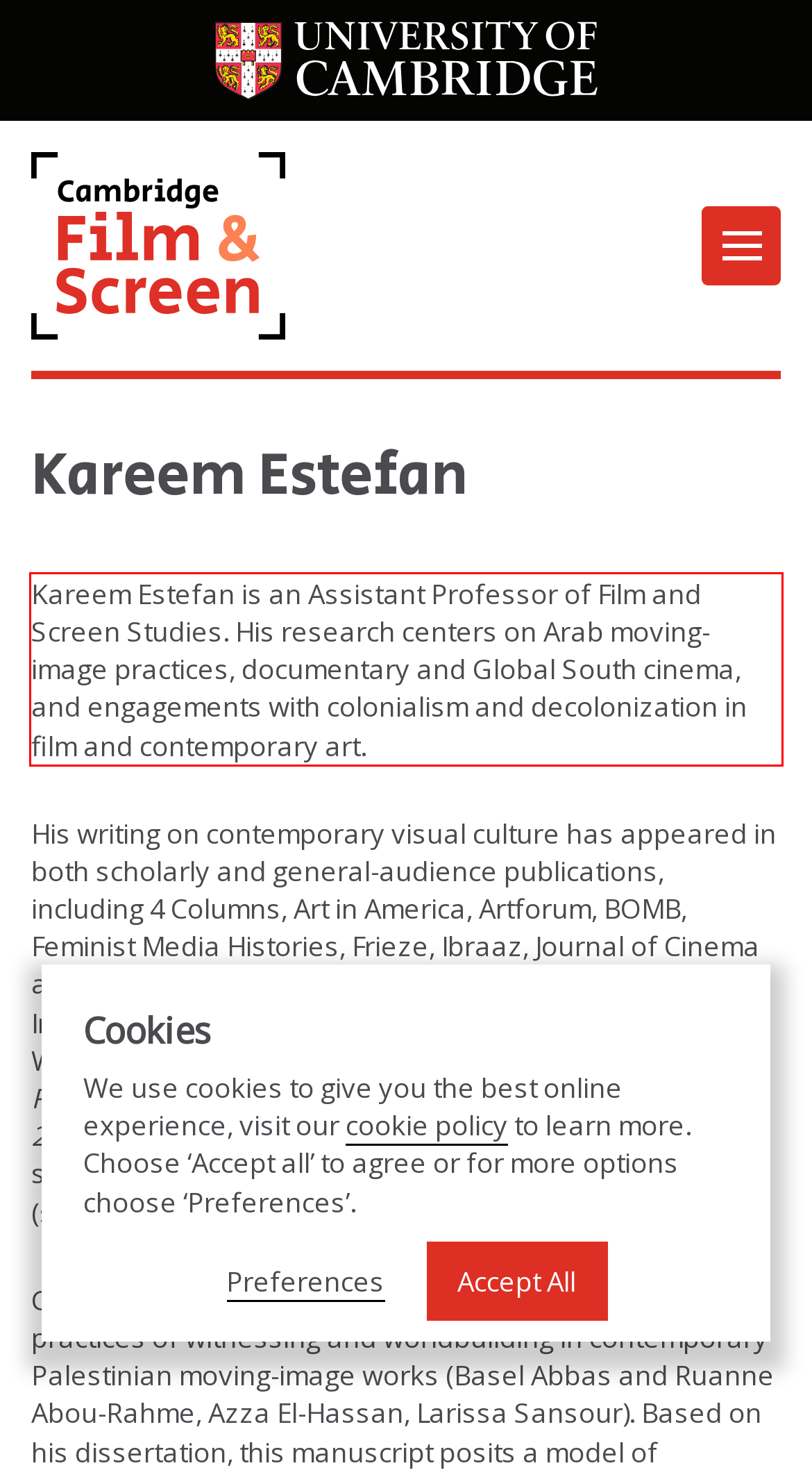You are looking at a screenshot of a webpage with a red rectangle bounding box. Use OCR to identify and extract the text content found inside this red bounding box.

Kareem Estefan is an Assistant Professor of Film and Screen Studies. His research centers on Arab moving-image practices, documentary and Global South cinema, and engagements with colonialism and decolonization in film and contemporary art.